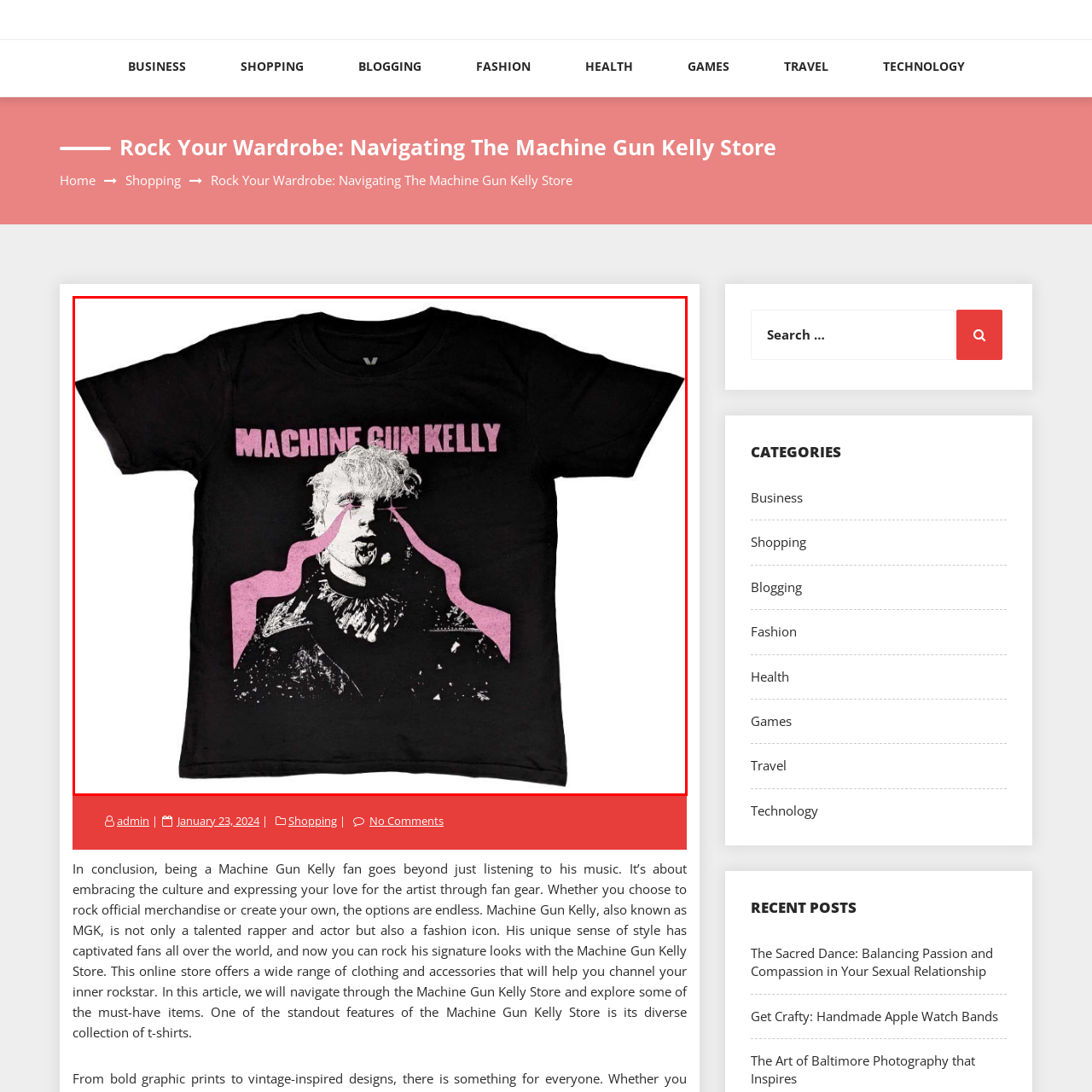What is the hairstyle of Machine Gun Kelly in the design?
Examine the image within the red bounding box and give a comprehensive response.

The caption describes the stylized image of Machine Gun Kelly as having 'his signature tousled hair', indicating that his hairstyle in the design is tousled.